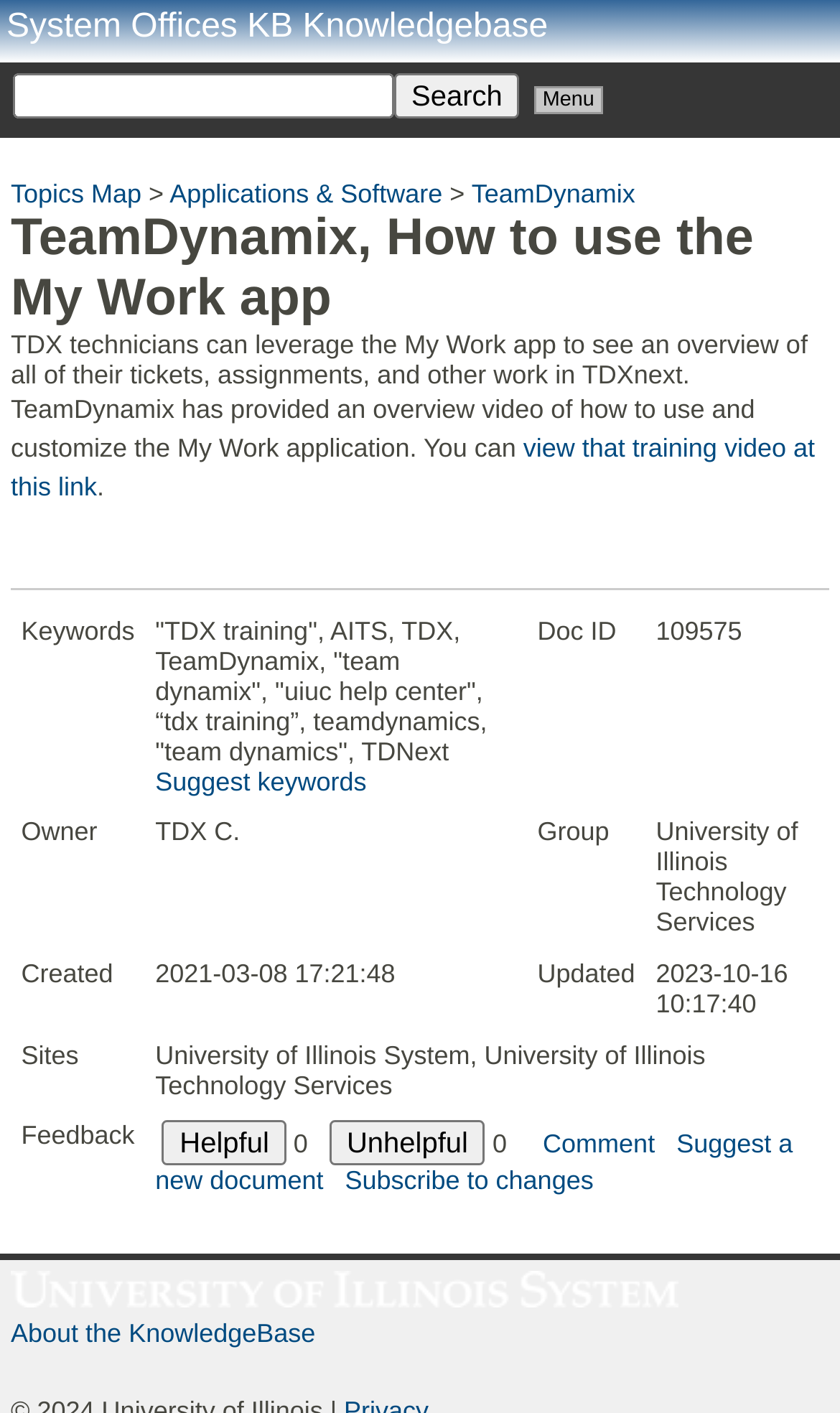Reply to the question with a brief word or phrase: What is the name of the university mentioned in the webpage?

University of Illinois